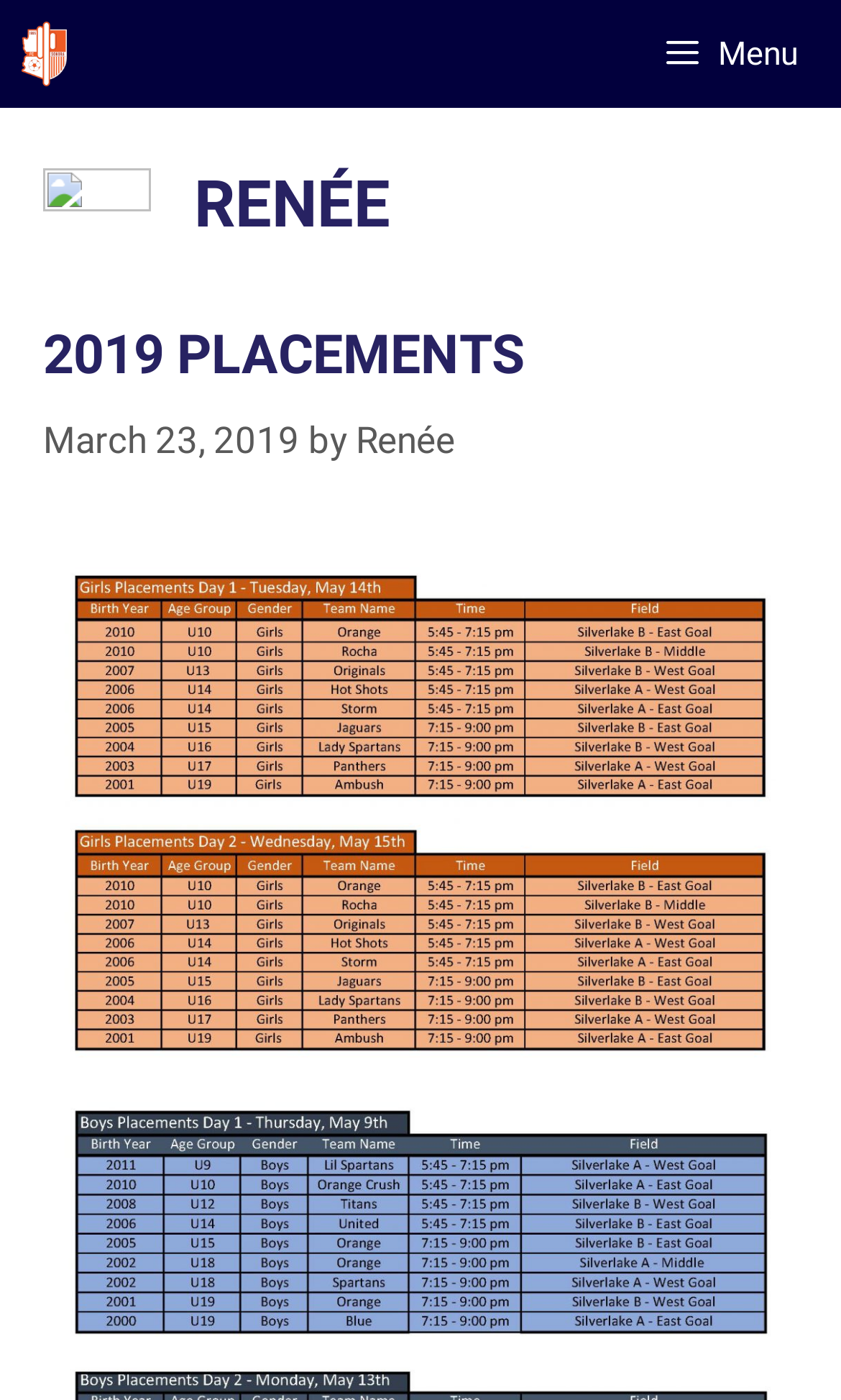Answer briefly with one word or phrase:
What is the date of the placement?

March 23, 2019